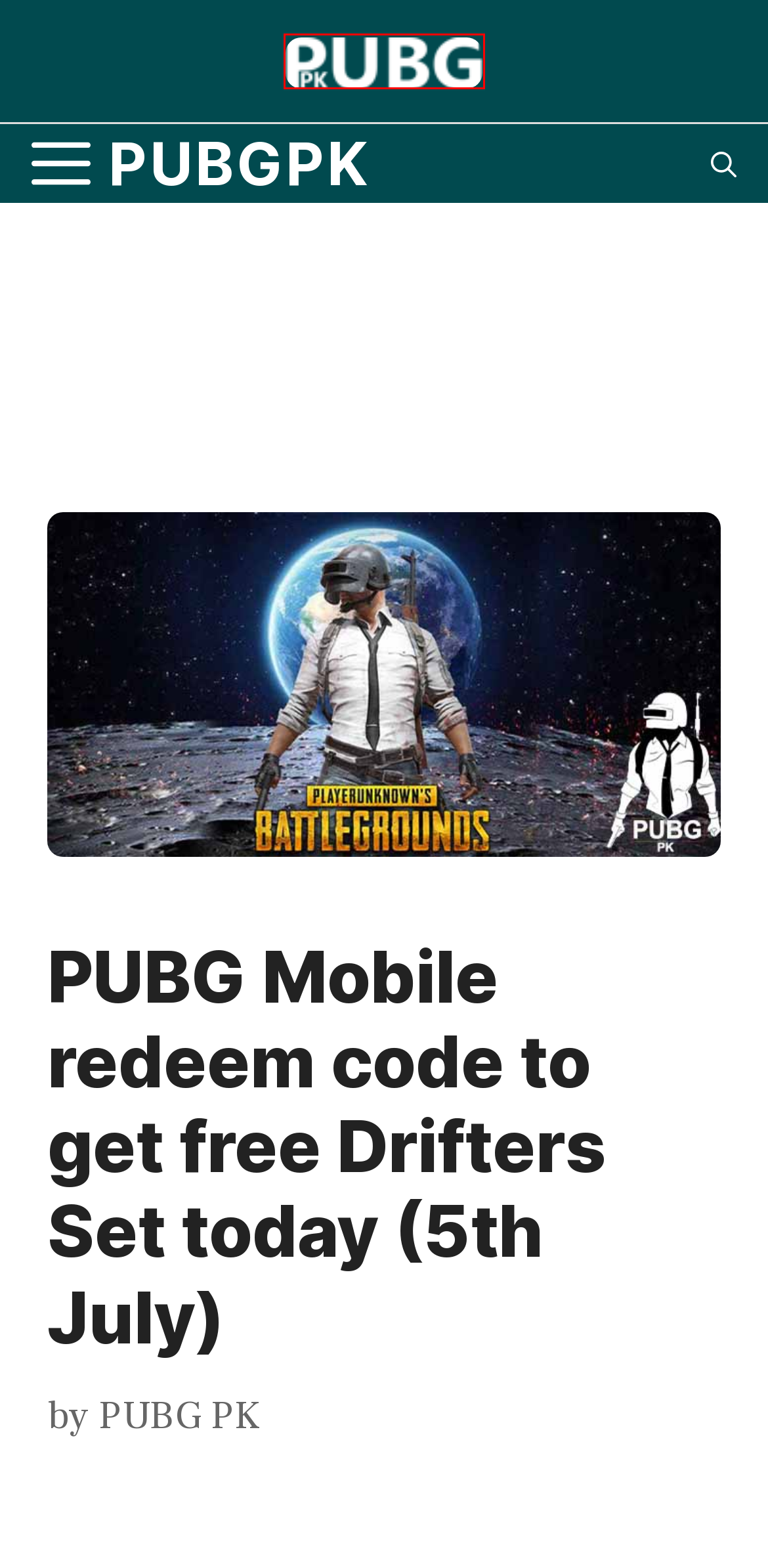You are presented with a screenshot of a webpage containing a red bounding box around a particular UI element. Select the best webpage description that matches the new webpage after clicking the element within the bounding box. Here are the candidates:
A. Tips For Optimizing Your Bgmi Hack And Apk Download
B. About US » Pubg pk
C. New Latest Car Skins And Theme Update in PUBGM
D. Grand Theft Auto
E. PUBG PK
F. Twitter Post » Pubg pk
G. Pubg PK | All Updates 2024 Redeem, Reward, PUBG APK MOD
H. Send&Save / Free & Secure File Transfer

G